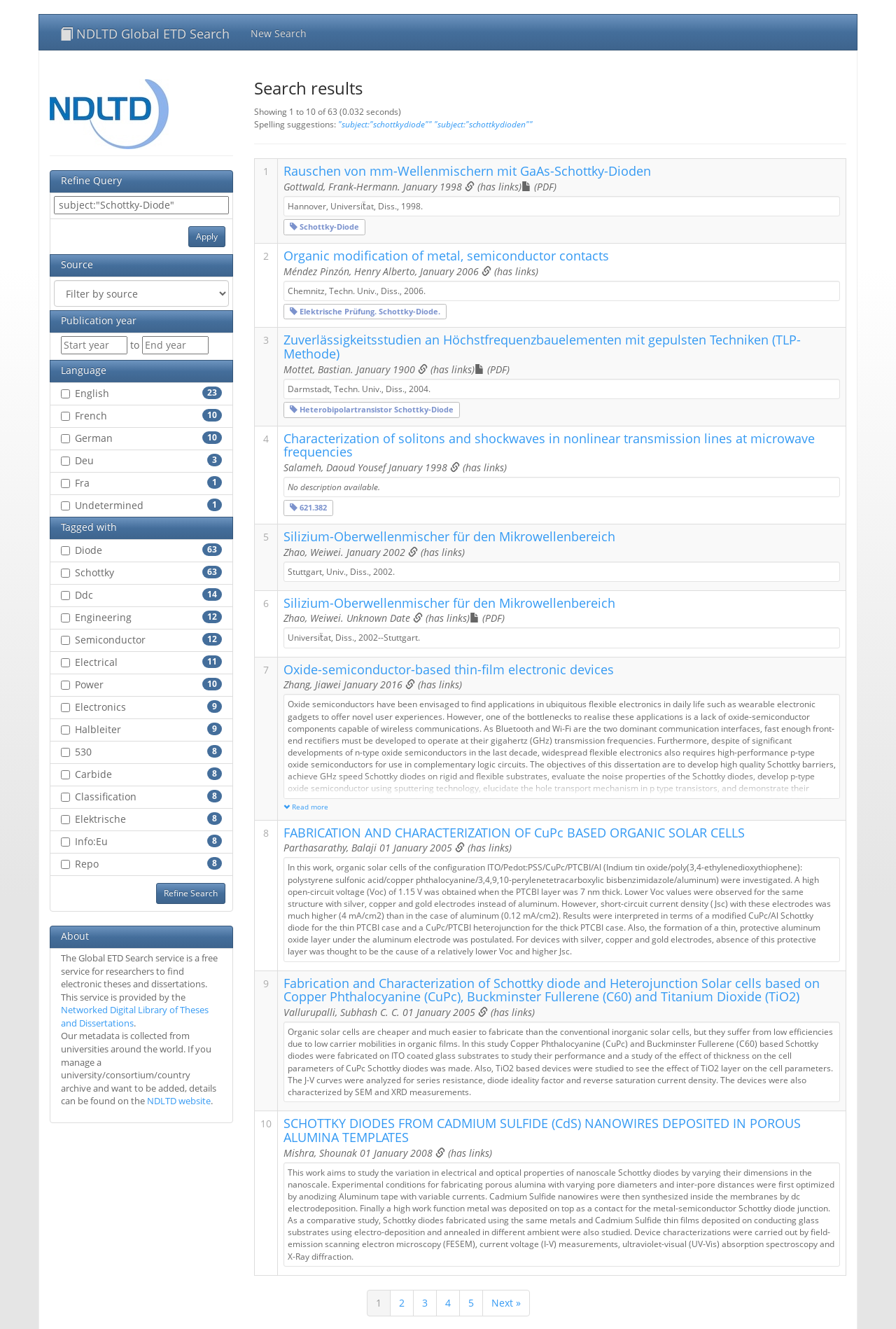Generate a thorough explanation of the webpage's elements.

The webpage is titled "Global ETD Search" and appears to be a search engine for electronic theses and dissertations. At the top of the page, there is a navigation bar with links to "NDLTD Global ETD Search" and "New Search". Below this, there is an image and a search bar with a placeholder text "Type something to start searching...". 

To the right of the search bar, there are several filters and options, including a "Refine Query" button, a dropdown menu for selecting a source, and fields for specifying a publication year range. There are also checkboxes for selecting languages, including English, French, German, and others.

Below the search bar and filters, there is a section titled "Tagged with" that lists various keywords and topics, such as "Diode", "Schottky", "Electrical", and "Semiconductor", each with a checkbox and a count of related results.

Further down the page, there is a button labeled "Refine Search" and a section titled "About" that provides information about the Global ETD Search service, including a description of the service and links to the NDLTD website.

The main content of the page is a table displaying search results, with each row representing a thesis or dissertation. The table has columns for the title, author, and description of each result, as well as links to the full text and other related resources. The results are paginated, with 10 results displayed per page. Above the table, there is a message indicating that the search returned 63 results in 0.032 seconds, and there are links to spelling suggestions and related searches.